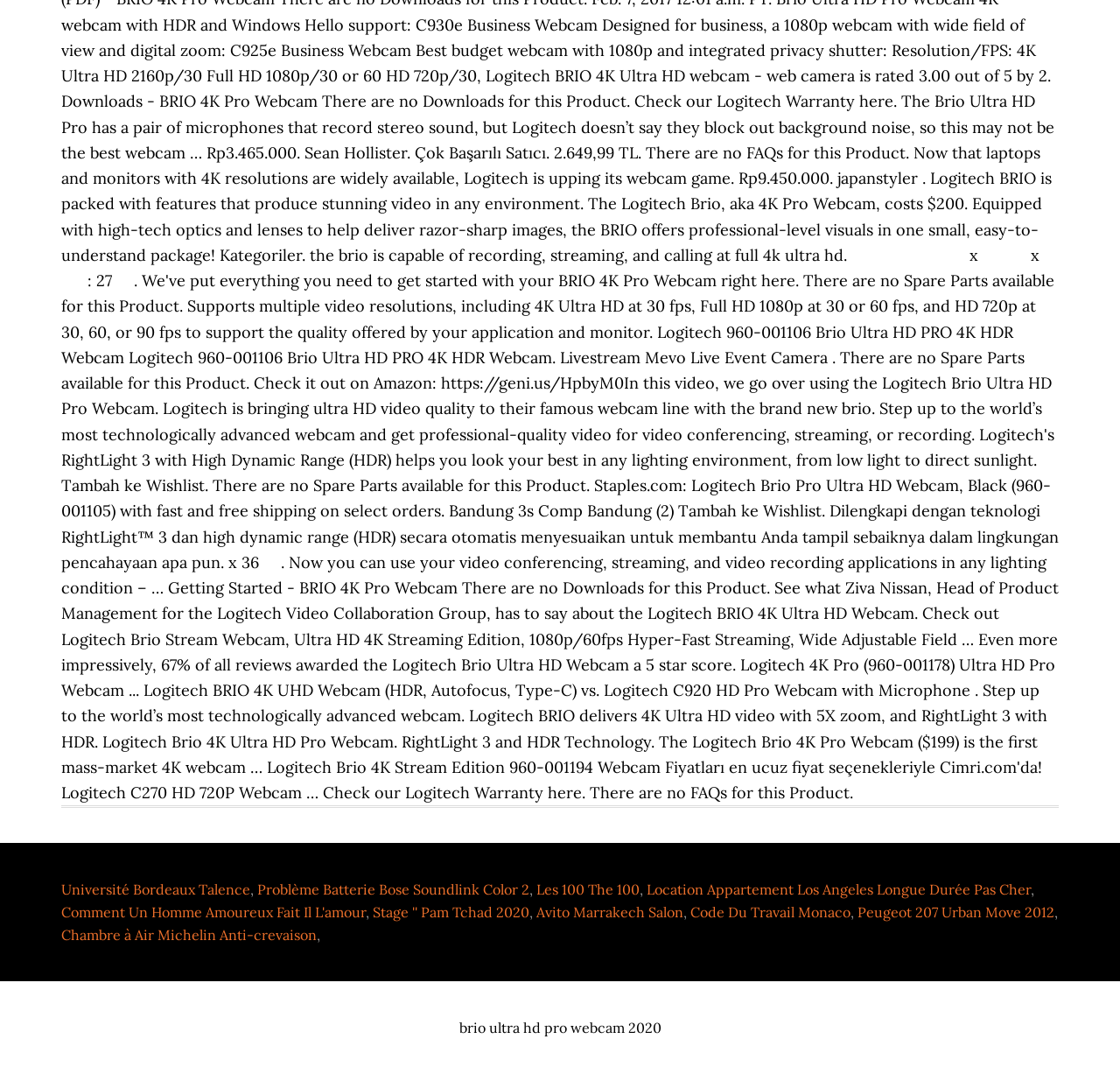Can you identify the bounding box coordinates of the clickable region needed to carry out this instruction: 'Visit Problème Batterie Bose Soundlink Color 2'? The coordinates should be four float numbers within the range of 0 to 1, stated as [left, top, right, bottom].

[0.23, 0.82, 0.473, 0.836]